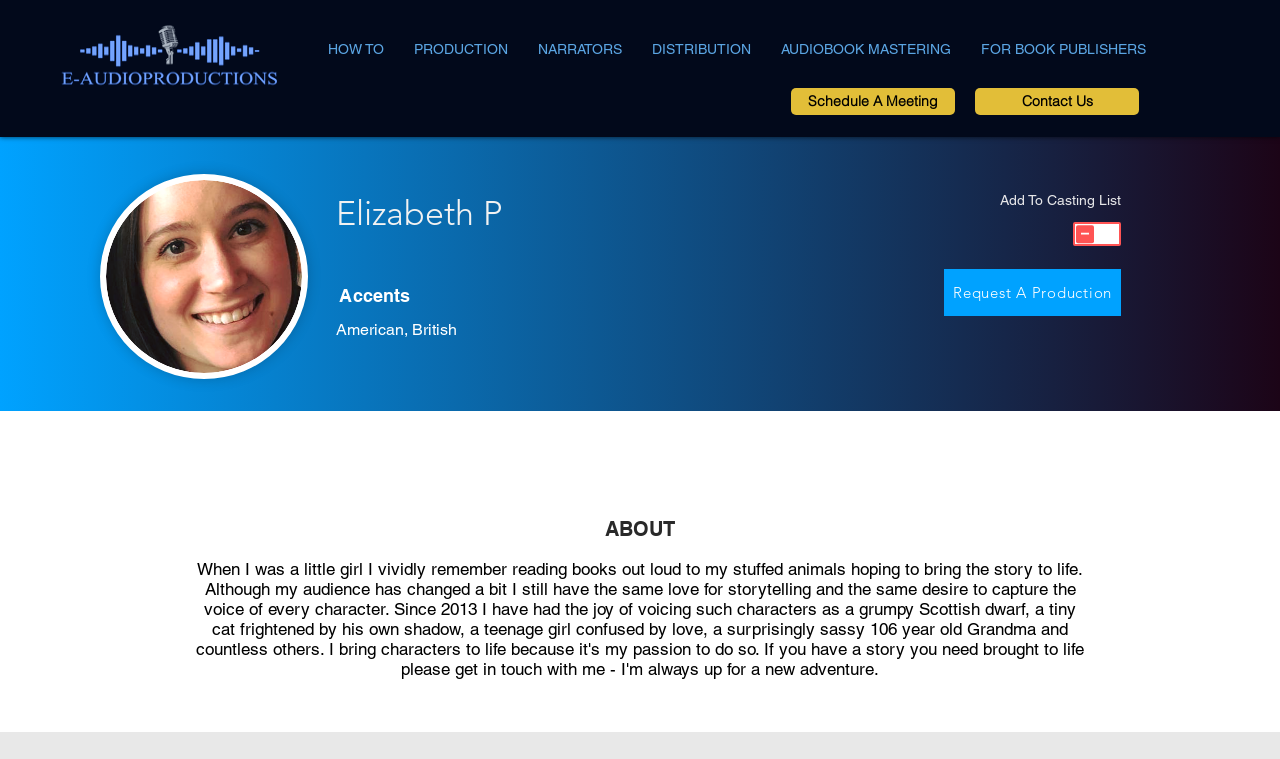What is the name of the person on the webpage?
Can you provide an in-depth and detailed response to the question?

The name 'Elizabeth P' is mentioned in the heading element, which is a prominent element on the webpage, indicating that it is the name of the person being featured.